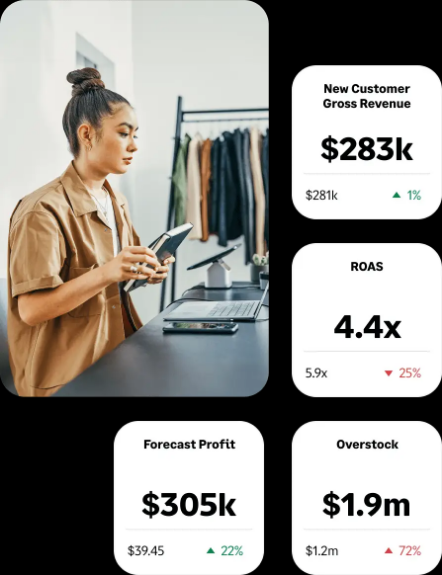Please reply with a single word or brief phrase to the question: 
What is the previous 'Overstock' value?

$1.2m